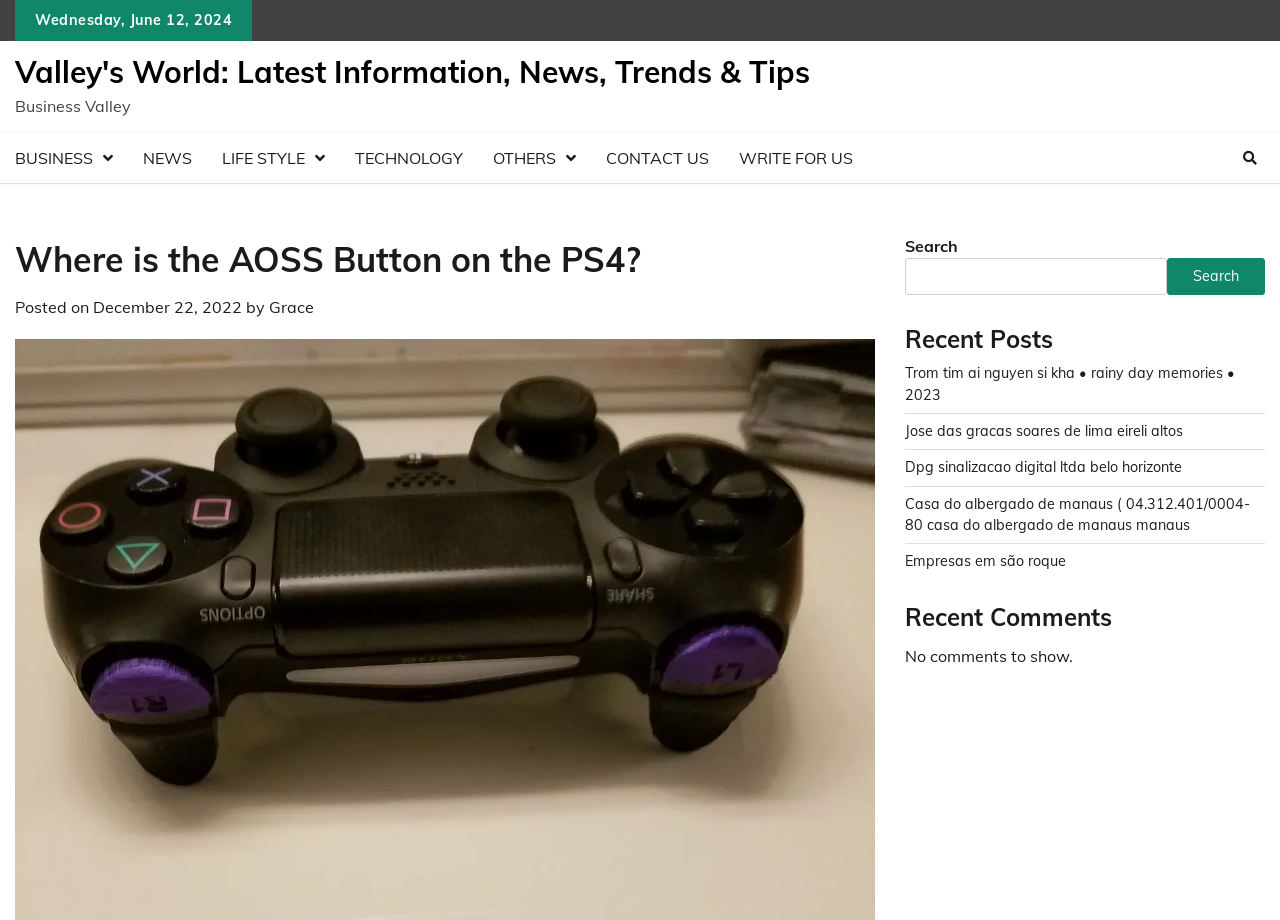What is the author of the current post?
Please provide a comprehensive answer to the question based on the webpage screenshot.

I found the author of the current post by looking at the 'by' section, which is located below the main heading. The author is mentioned as 'Grace'.